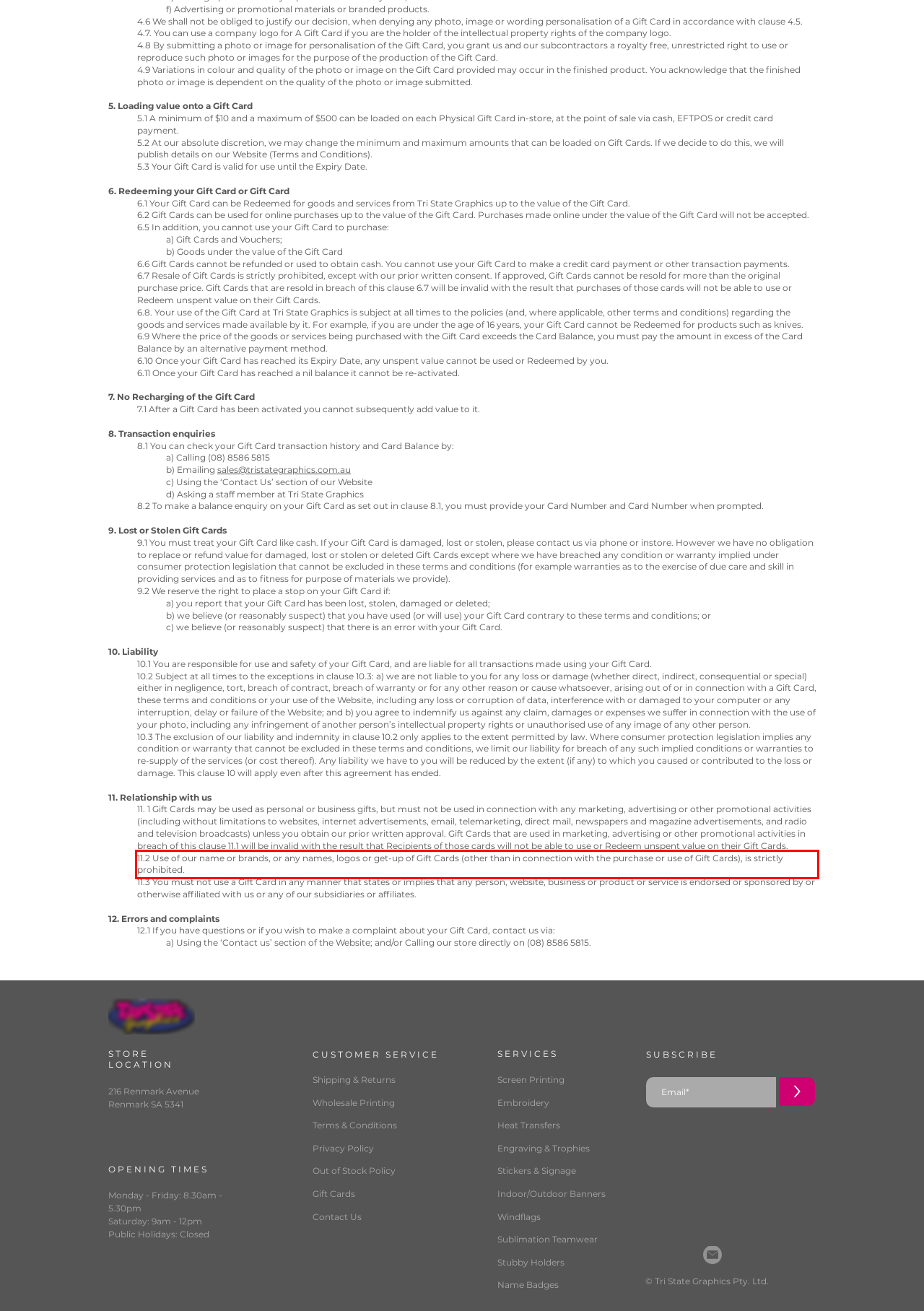From the screenshot of the webpage, locate the red bounding box and extract the text contained within that area.

11.2 Use of our name or brands, or any names, logos or get-up of Gift Cards (other than in connection with the purchase or use of Gift Cards), is strictly prohibited.